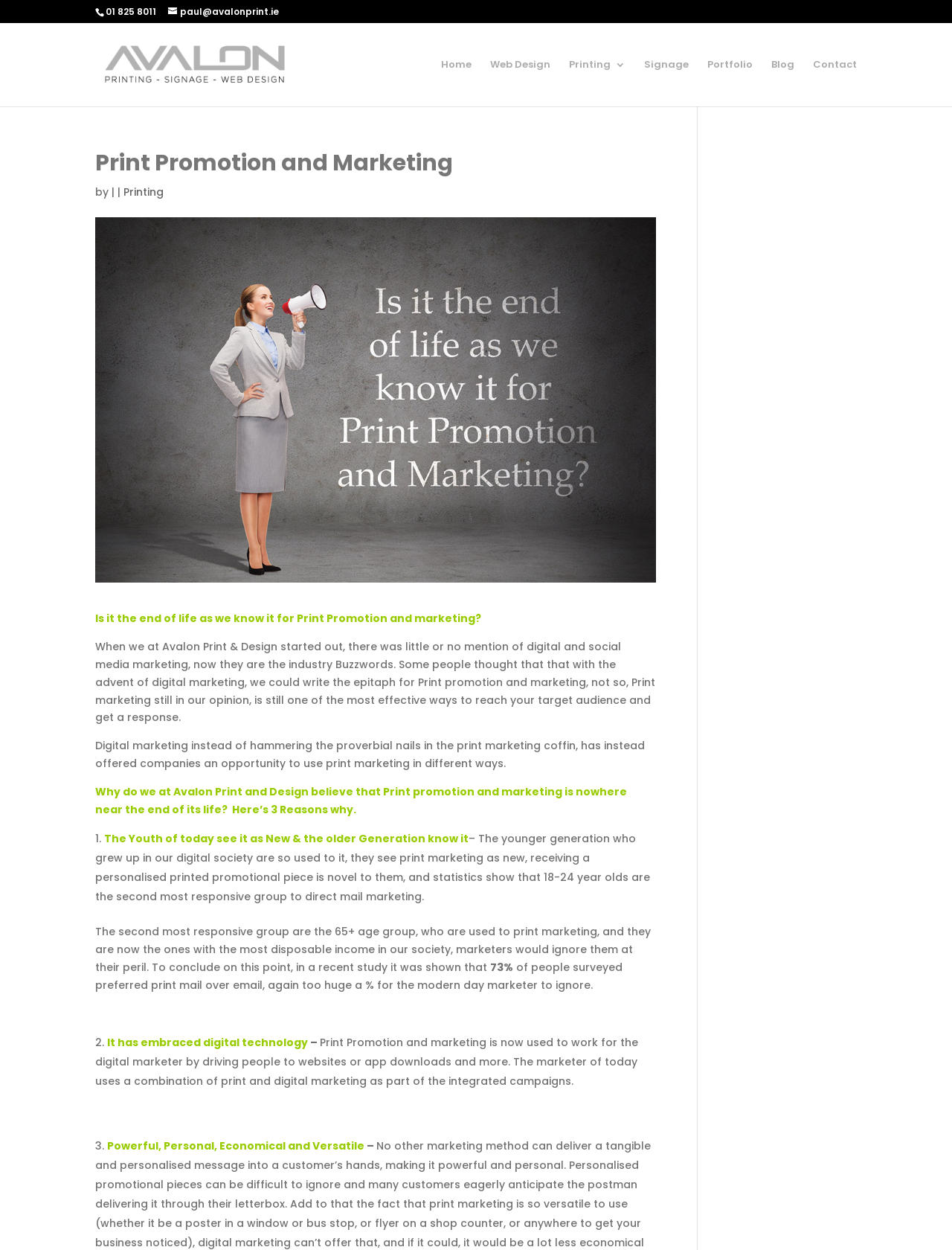Identify the bounding box coordinates for the UI element that matches this description: "Web Design".

[0.515, 0.048, 0.578, 0.085]